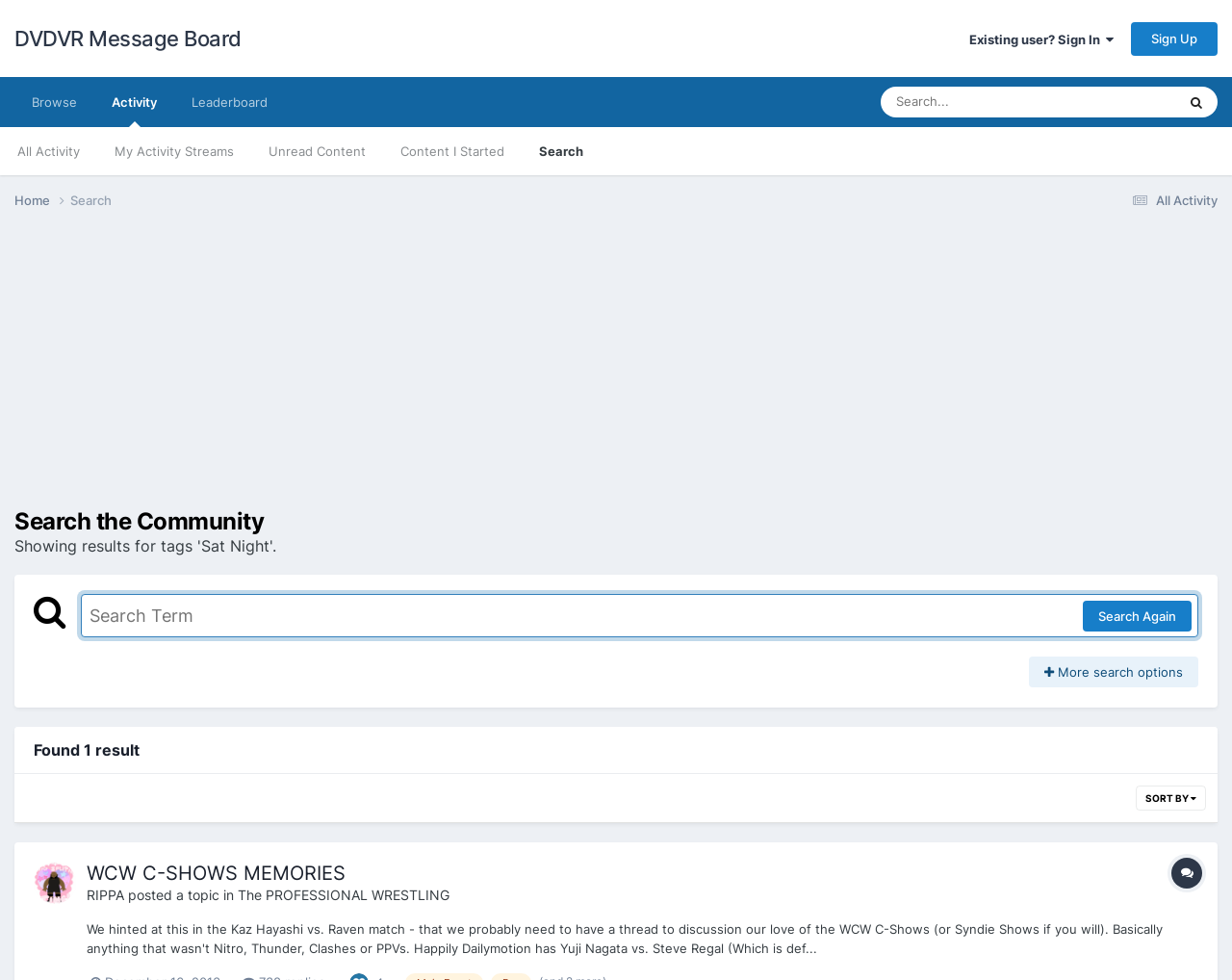Please provide a detailed answer to the question below by examining the image:
What is the name of the user who posted a topic?

The webpage shows a link with the text 'RIPPA' which is likely the username of the user who posted a topic, as it is mentioned alongside the topic title 'WCW C-SHOWS MEMORIES'.